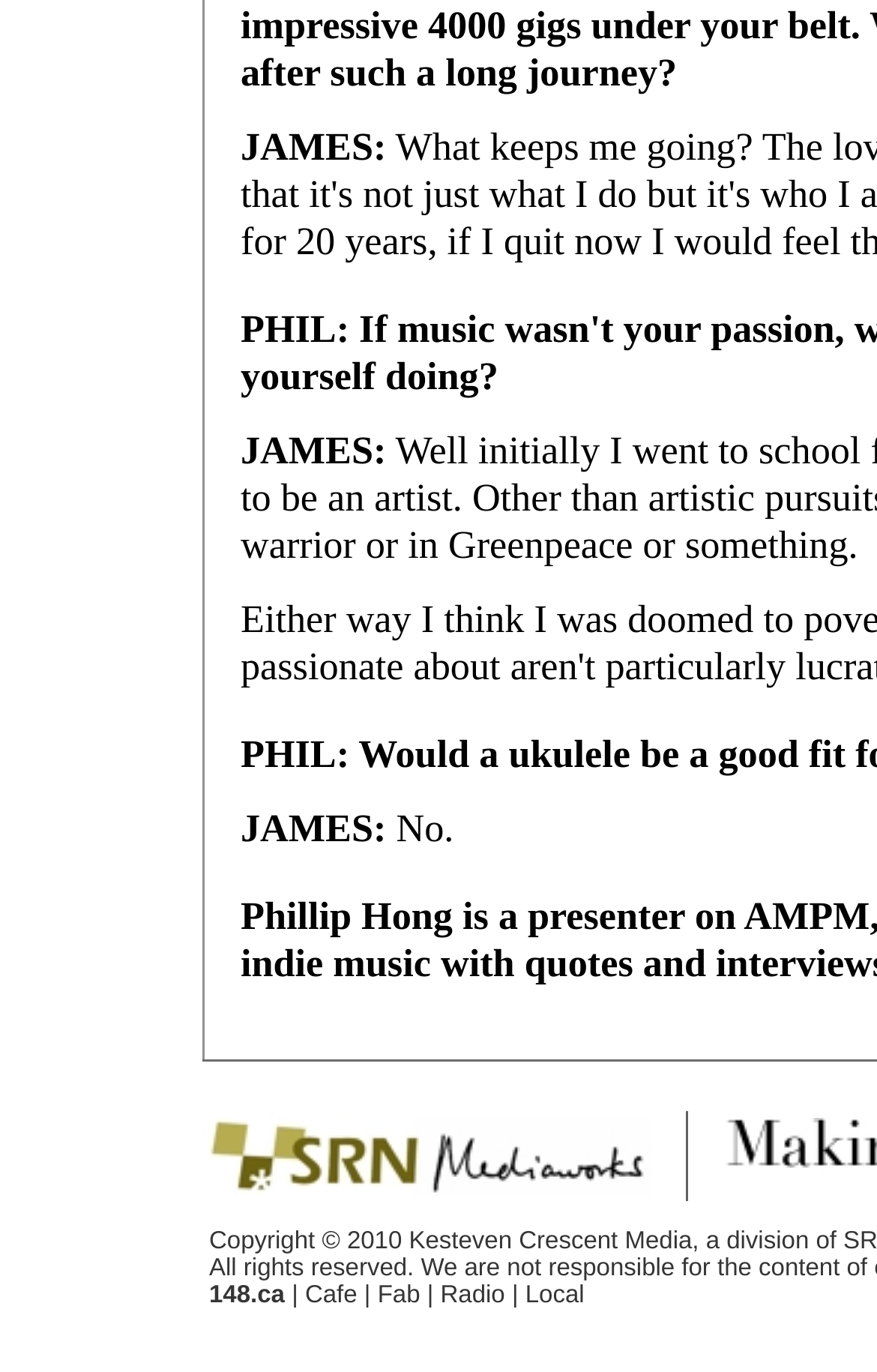How many links are in the bottom row?
Answer the question with a thorough and detailed explanation.

I counted the number of links in the bottom row, which are '148.ca', 'Cafe', 'Fab', 'Radio', and 'Local', and found that there are 5 links in total.